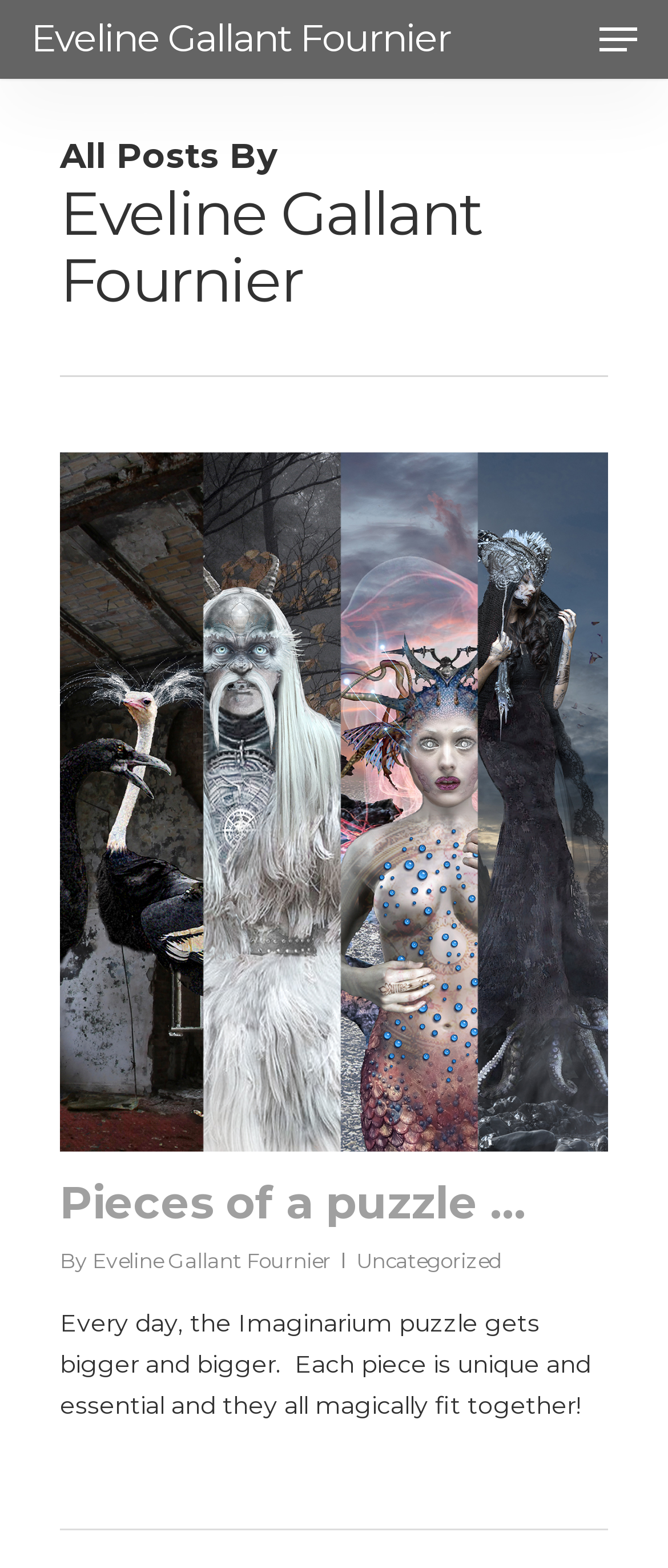Provide a short answer using a single word or phrase for the following question: 
What is the author of the post 'Pieces of a puzzle …'?

Eveline Gallant Fournier